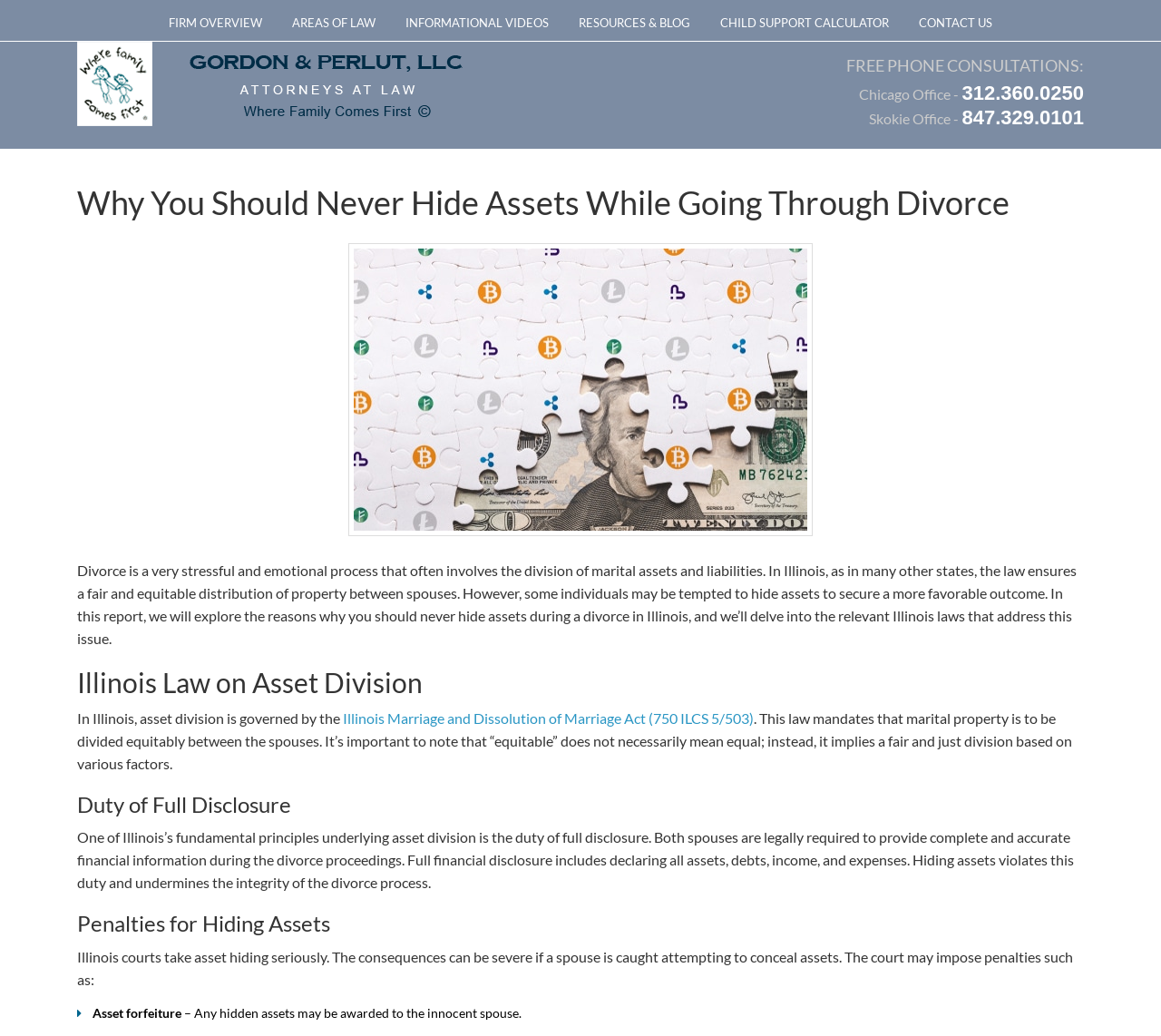Determine the main heading of the webpage and generate its text.

Why You Should Never Hide Assets While Going Through Divorce